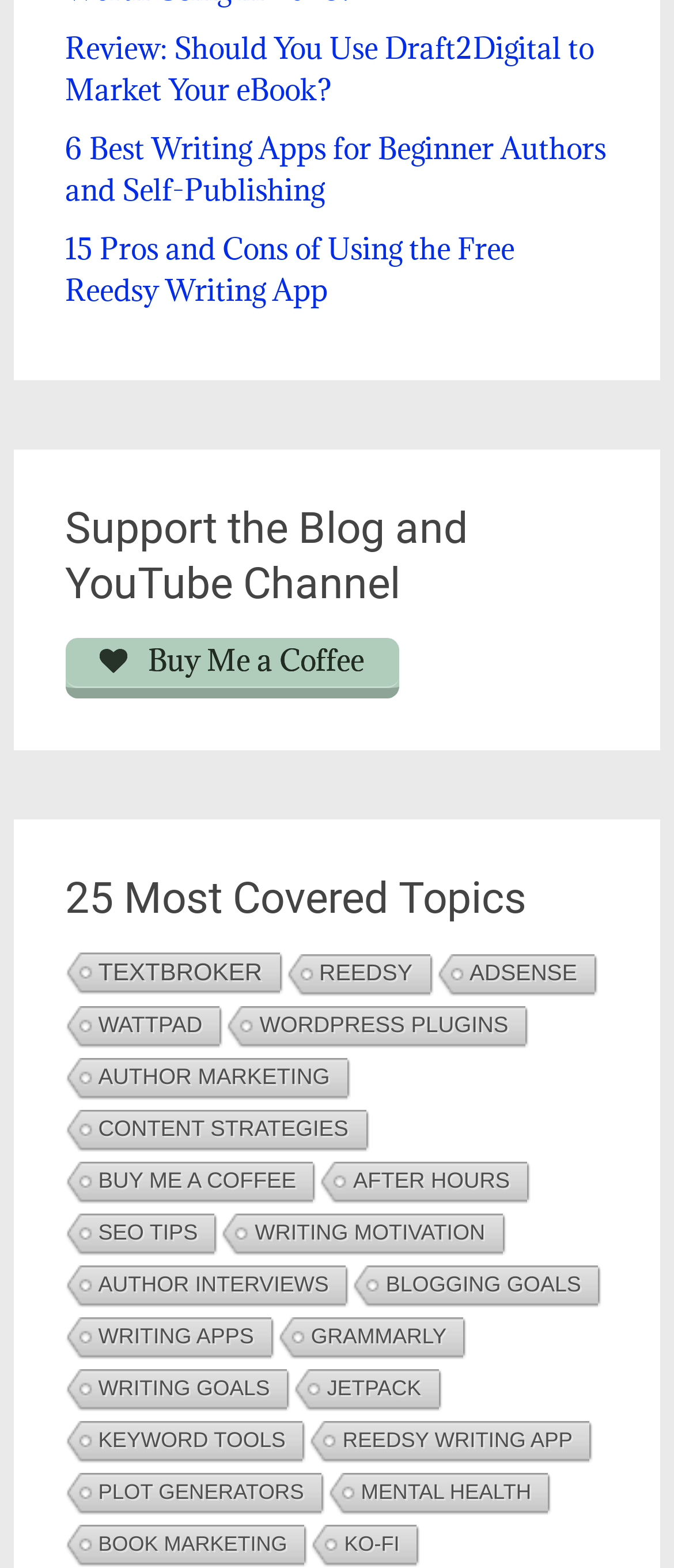Identify the bounding box of the UI element described as follows: "Plot Generators". Provide the coordinates as four float numbers in the range of 0 to 1 [left, top, right, bottom].

[0.092, 0.939, 0.477, 0.966]